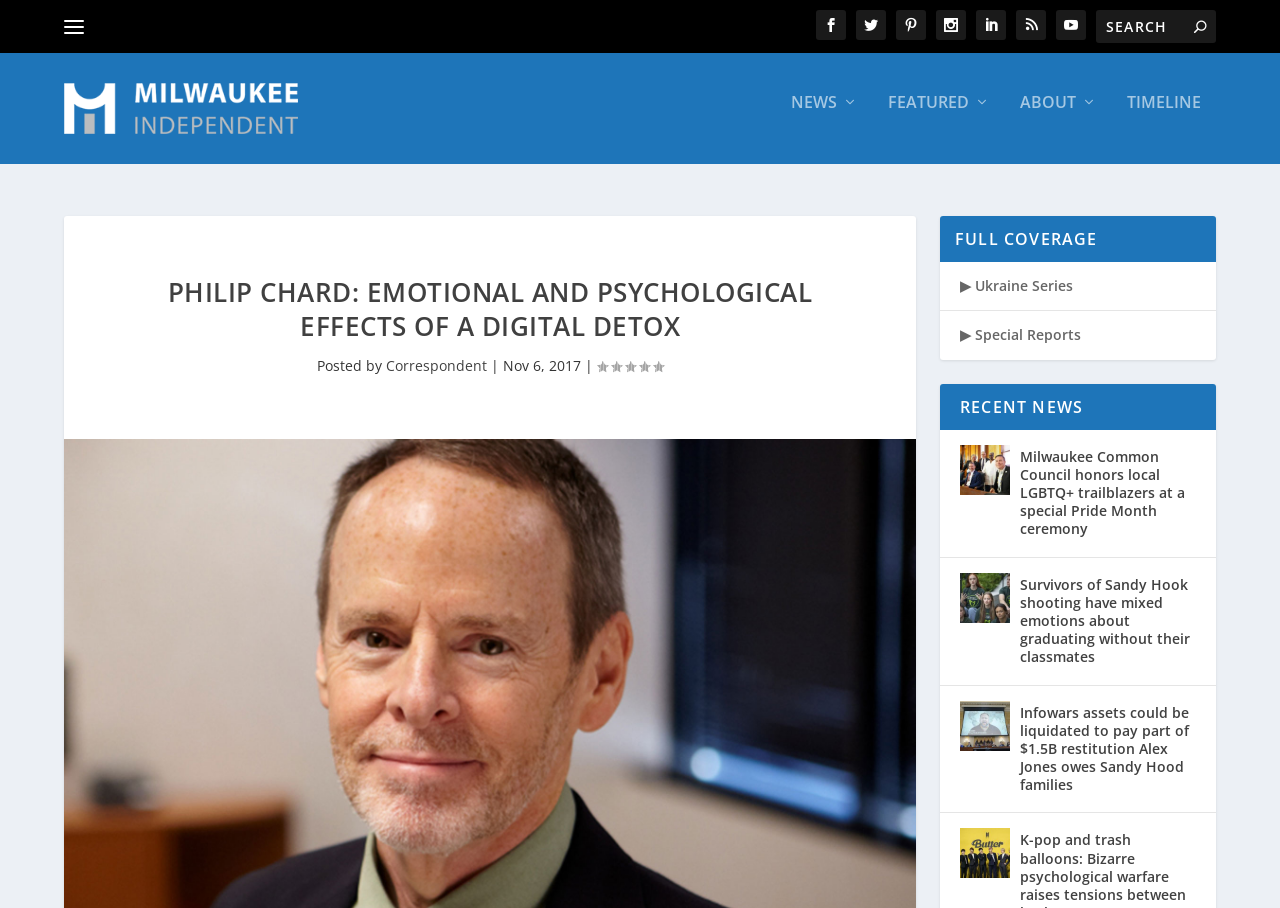Please find and report the bounding box coordinates of the element to click in order to perform the following action: "Go to the Milwaukee Independent homepage". The coordinates should be expressed as four float numbers between 0 and 1, in the format [left, top, right, bottom].

[0.05, 0.091, 0.28, 0.162]